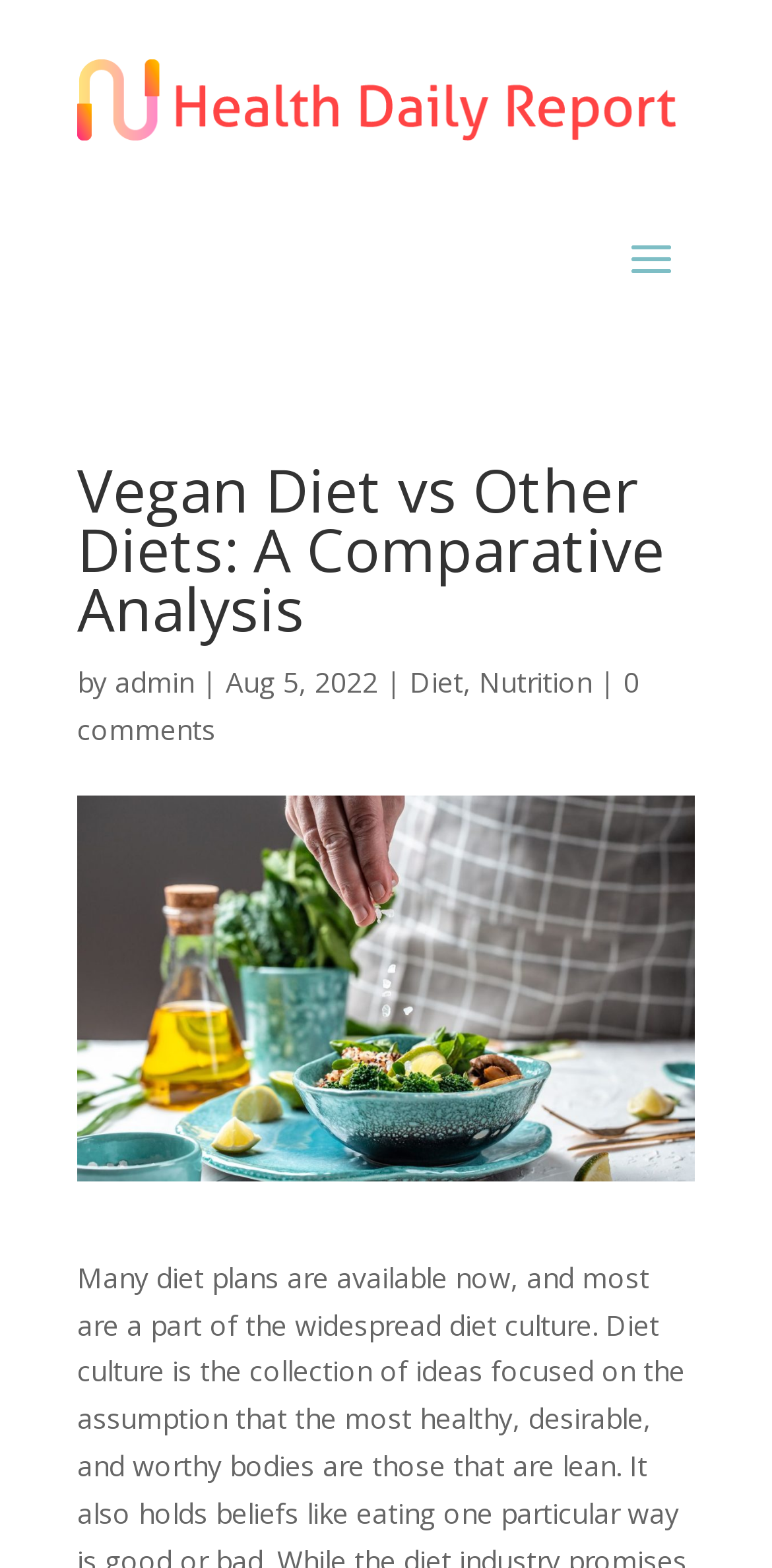What is the date of the article?
Please use the image to provide an in-depth answer to the question.

I found the date of the article by looking at the text next to the author's name, which is 'Aug 5, 2022'.